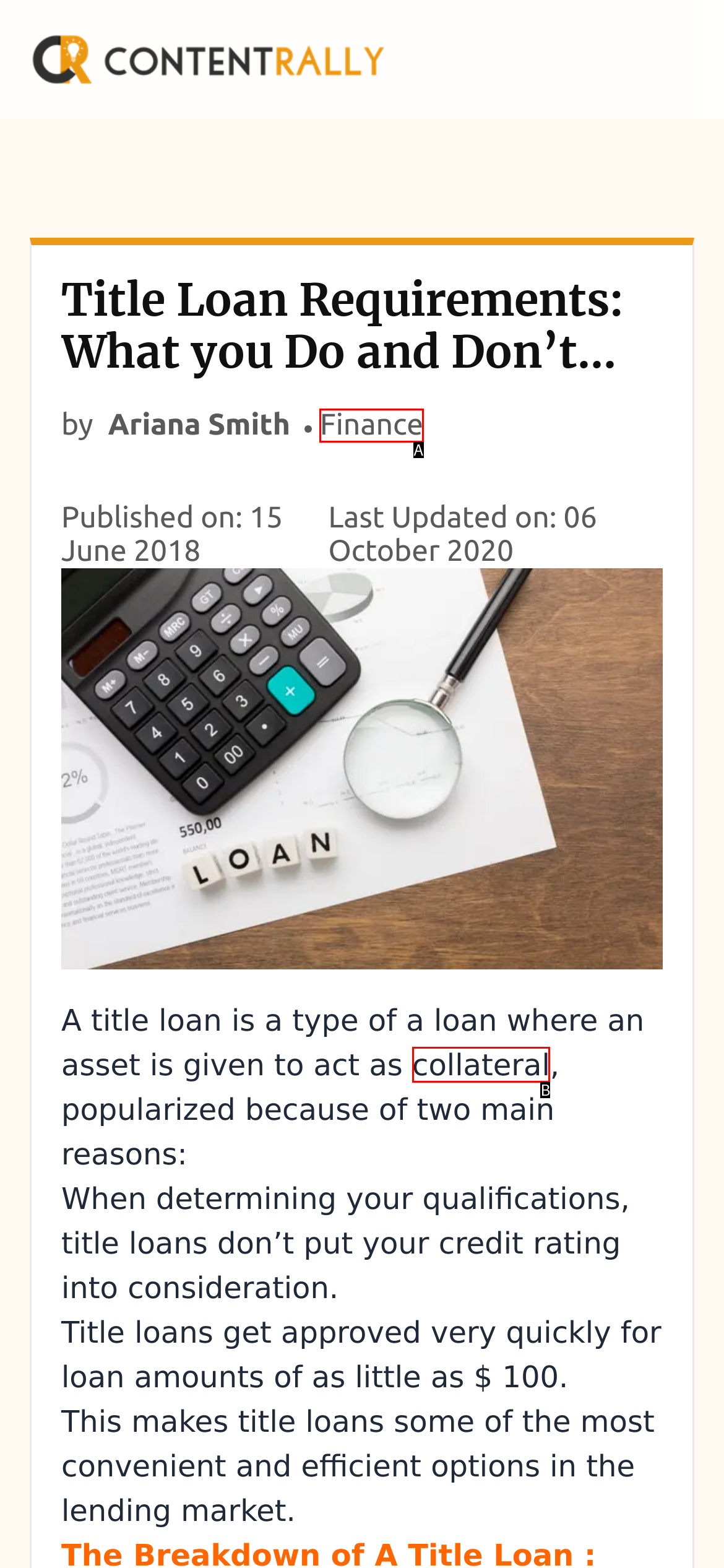Match the element description to one of the options: subscribe
Respond with the corresponding option's letter.

None